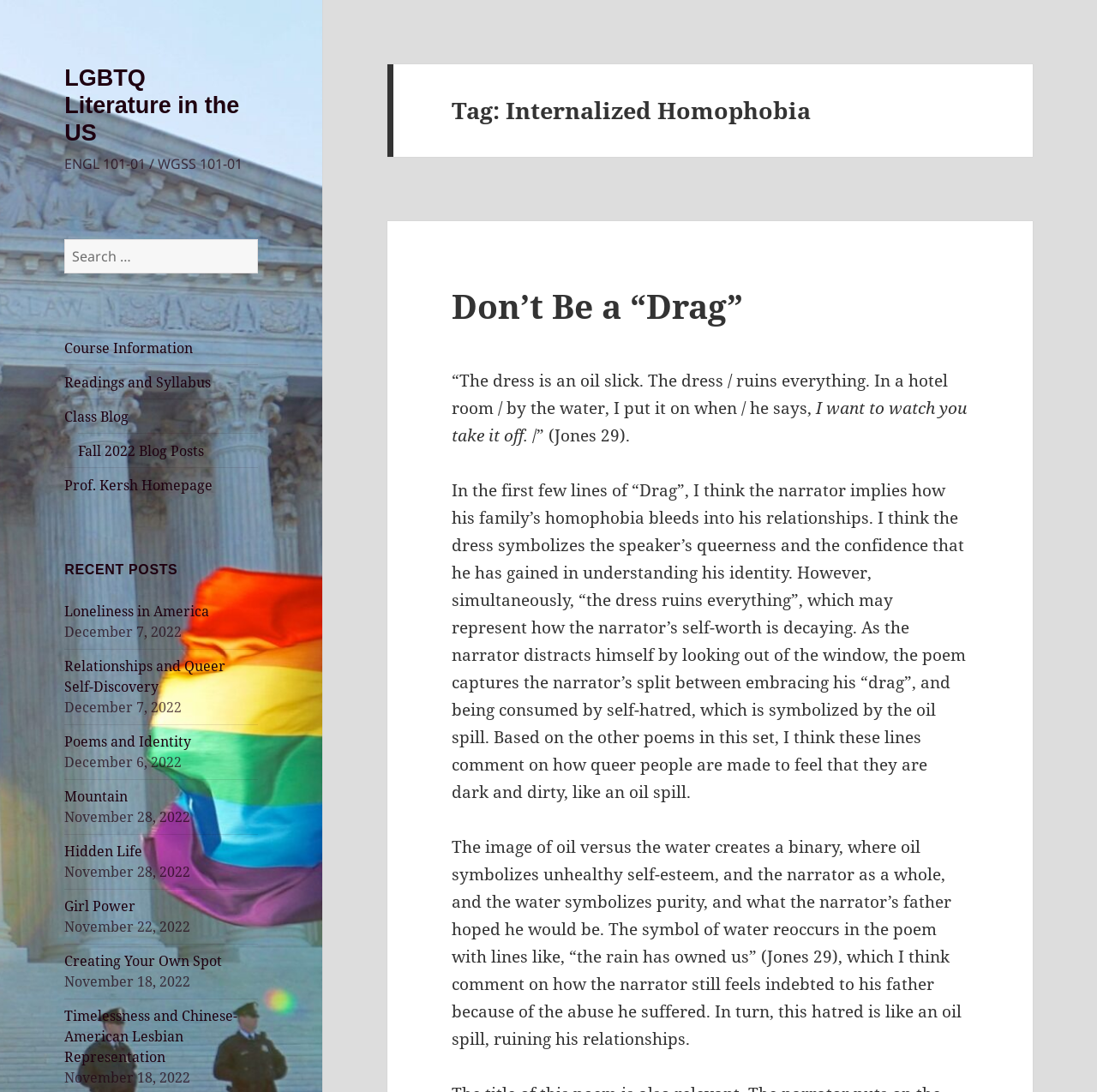Offer a thorough description of the webpage.

This webpage is about Internalized Homophobia in LGBTQ Literature in the US. At the top, there is a link to "LGBTQ Literature in the US" and a static text "ENGL 101-01 / WGSS 101-01". Below them, there is a search bar with a button labeled "Search" and a static text "Search for:". 

To the right of the search bar, there is a navigation menu labeled "Menu" with links to "Course Information", "Readings and Syllabus", "Class Blog", "Fall 2022 Blog Posts", and "Prof. Kersh Homepage". 

Below the navigation menu, there is a heading "RECENT POSTS" followed by a list of links to blog posts, each with a corresponding date. The blog post titles include "Loneliness in America", "Relationships and Queer Self-Discovery", "Poems and Identity", "Mountain", "Hidden Life", "Girl Power", "Creating Your Own Spot", and "Timelessness and Chinese-American Lesbian Representation". 

On the right side of the page, there is a header with a heading "Tag: Internalized Homophobia" followed by another header with a heading "Don’t Be a “Drag”". Below the second header, there is a link to the same title "Don’t Be a “Drag”" and a poem with an analysis. The poem is about the narrator's struggle with internalized homophobia and its impact on his relationships. The analysis discusses the symbolism of the dress and oil spill in the poem, and how they relate to the narrator's self-worth and identity.